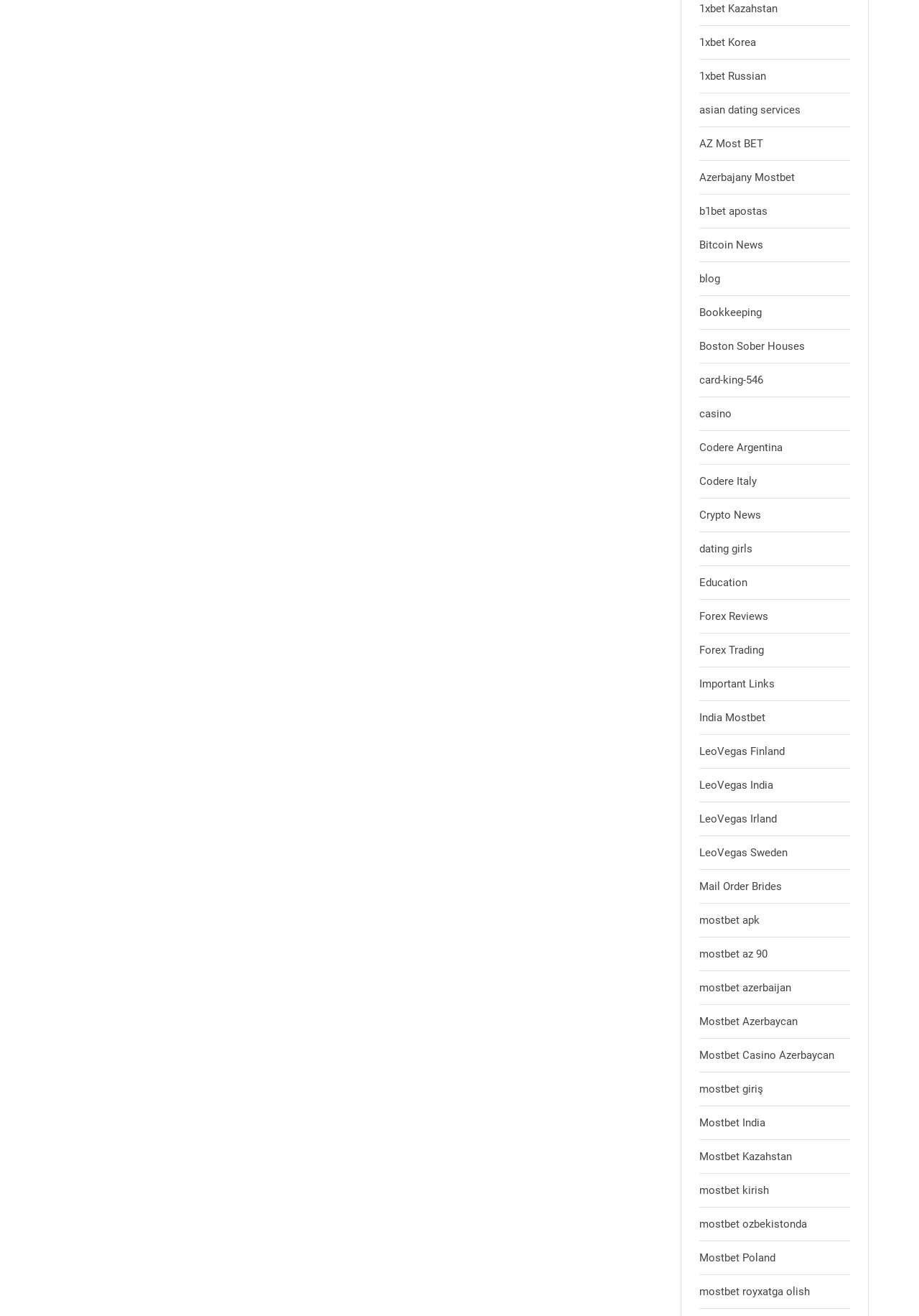Could you provide the bounding box coordinates for the portion of the screen to click to complete this instruction: "learn about Forex Trading"?

[0.761, 0.489, 0.831, 0.499]